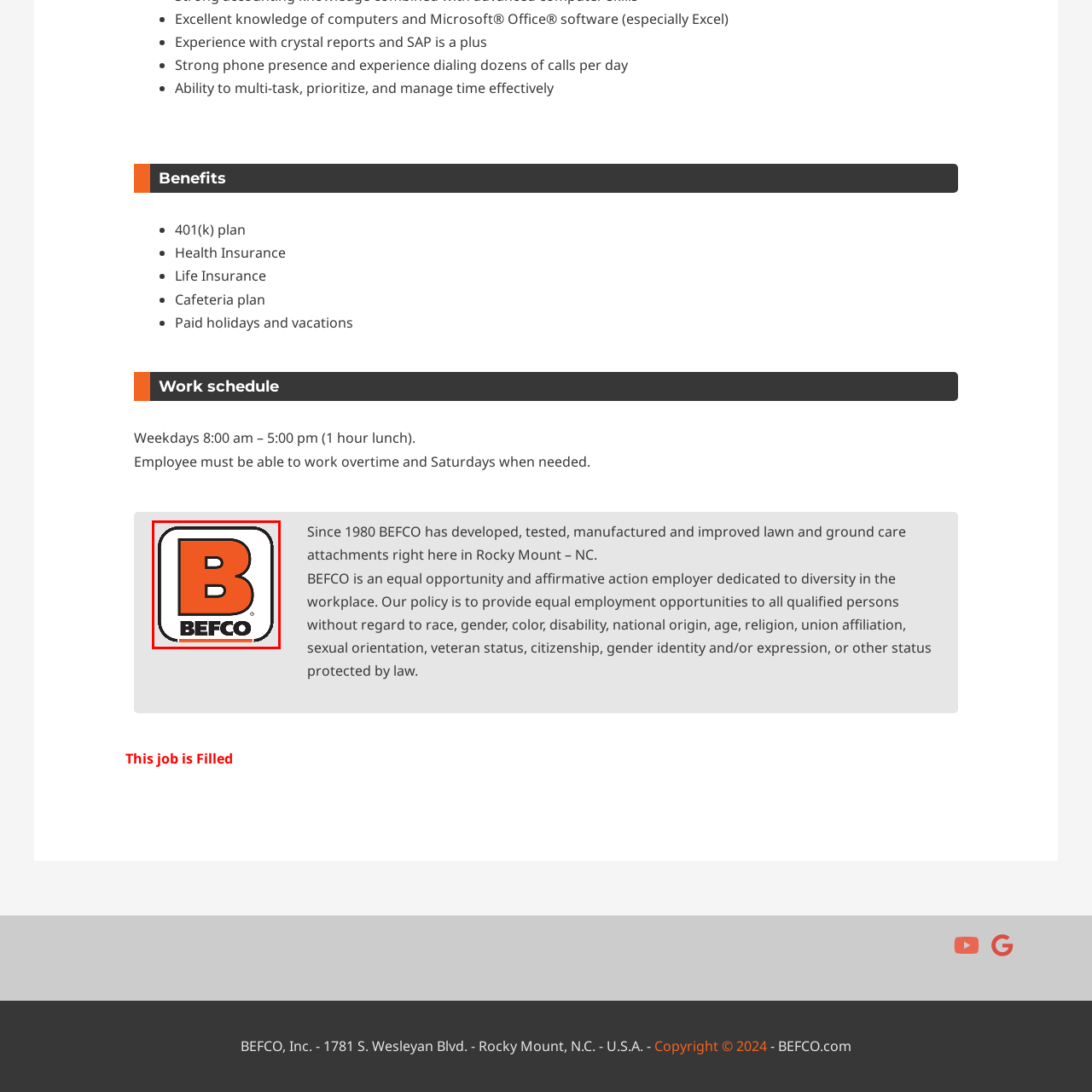Deliver a detailed account of the image that lies within the red box.

The image features the logo of BEFCO, a company renowned for its development, testing, manufacturing, and improvement of lawn and ground care attachments. The logo prominently displays a large, bold, stylized letter "B" in orange, complemented by the word "BEFCO" in a modern font beneath it. This design is enclosed within a square outline, adding to its visual impact. BEFCO has been dedicated to these innovations since 1980 and emphasizes its position as an equal opportunity employer committed to workplace diversity.